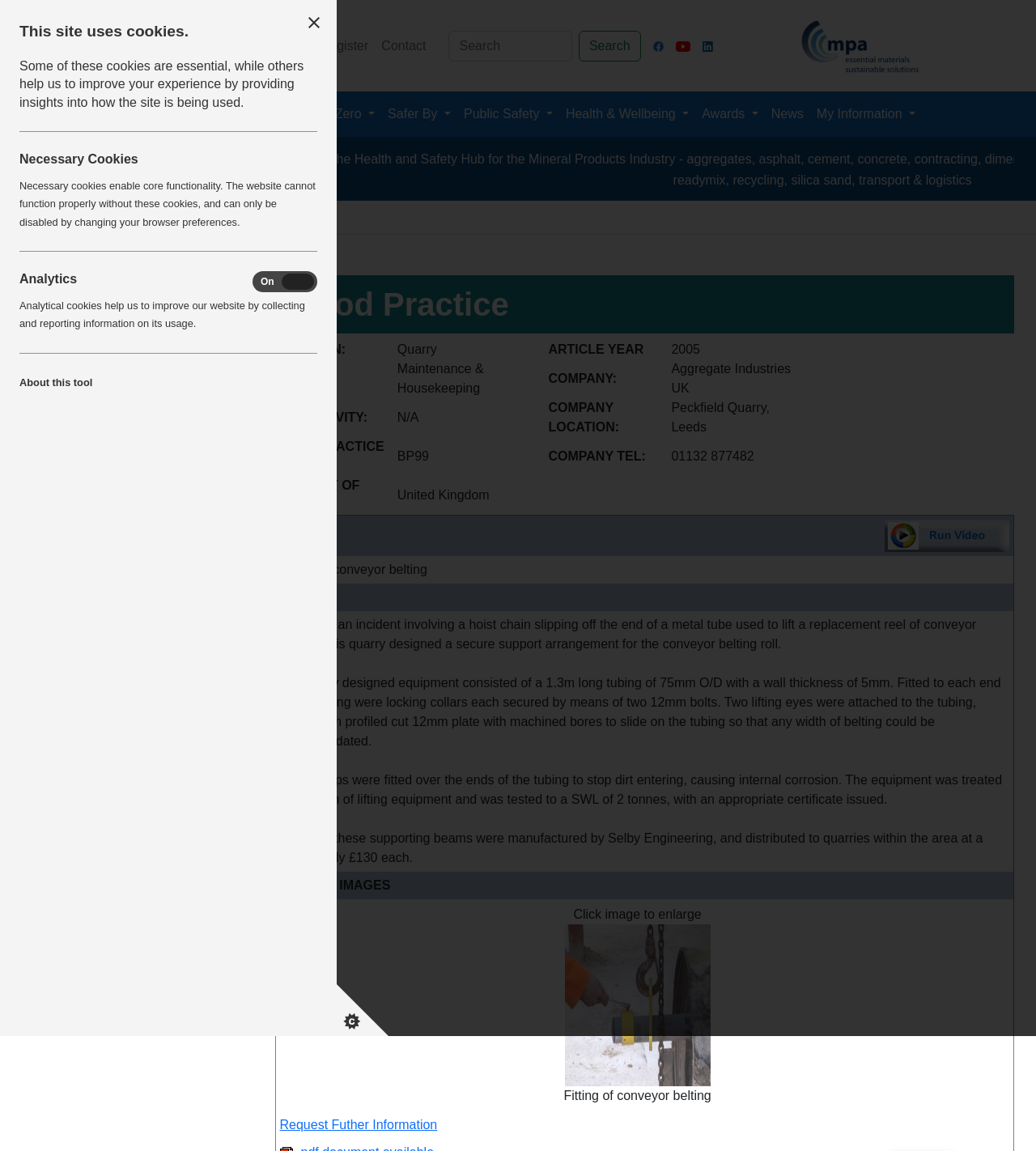Please locate the UI element described by "About" and provide its bounding box coordinates.

[0.207, 0.026, 0.252, 0.054]